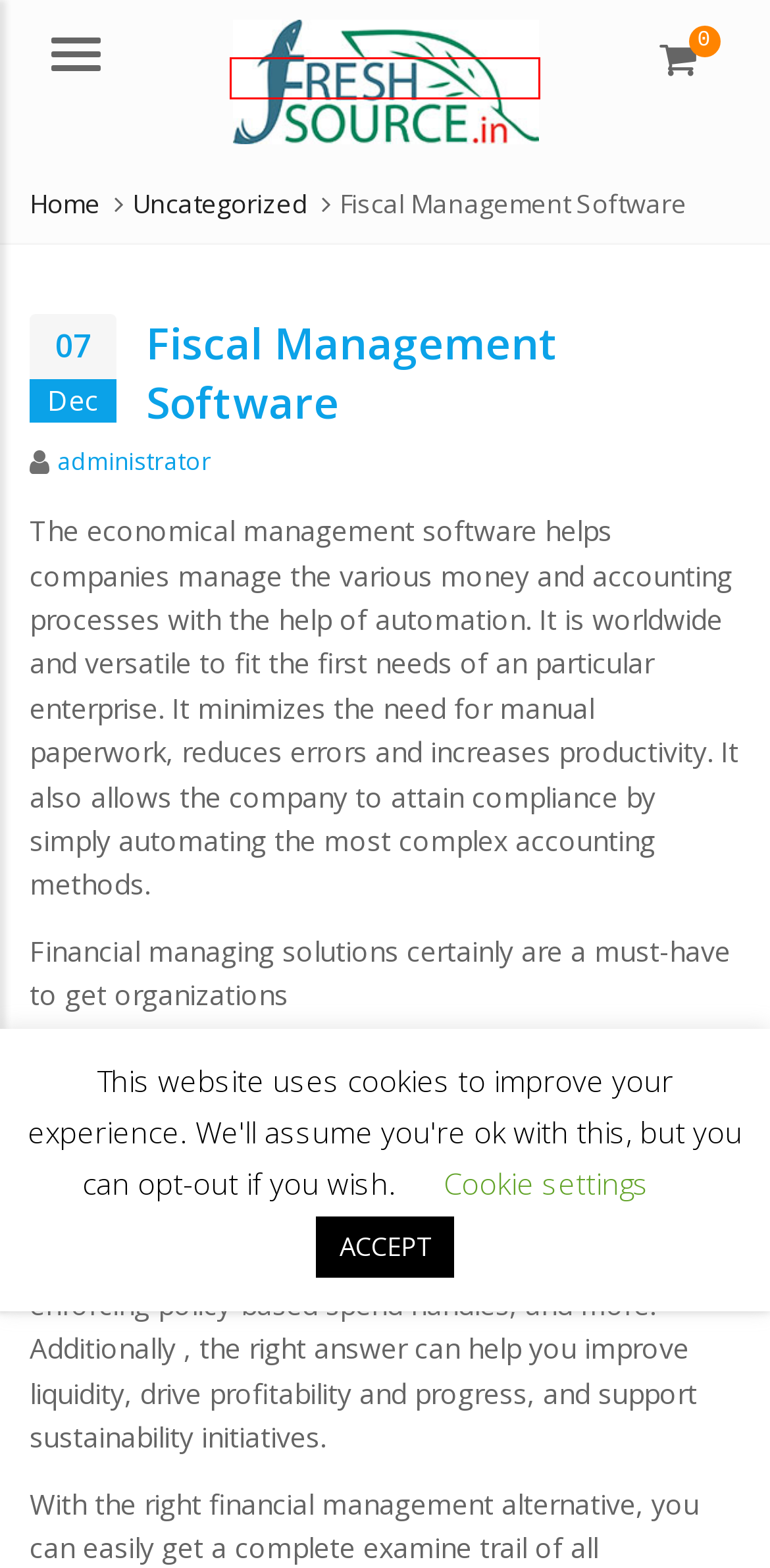Review the webpage screenshot provided, noting the red bounding box around a UI element. Choose the description that best matches the new webpage after clicking the element within the bounding box. The following are the options:
A. administrator - Fresh Source
B. Basket - Fresh Source
C. What exactly is Board Place Provider? - Fresh Source
D. Shop - Fresh Source
E. What is Board Computer software? - Fresh Source
F. About Us - Fresh Source
G. Uncategorized - Fresh Source
H. Precisely what is Real Estate Management? - Fresh Source

D